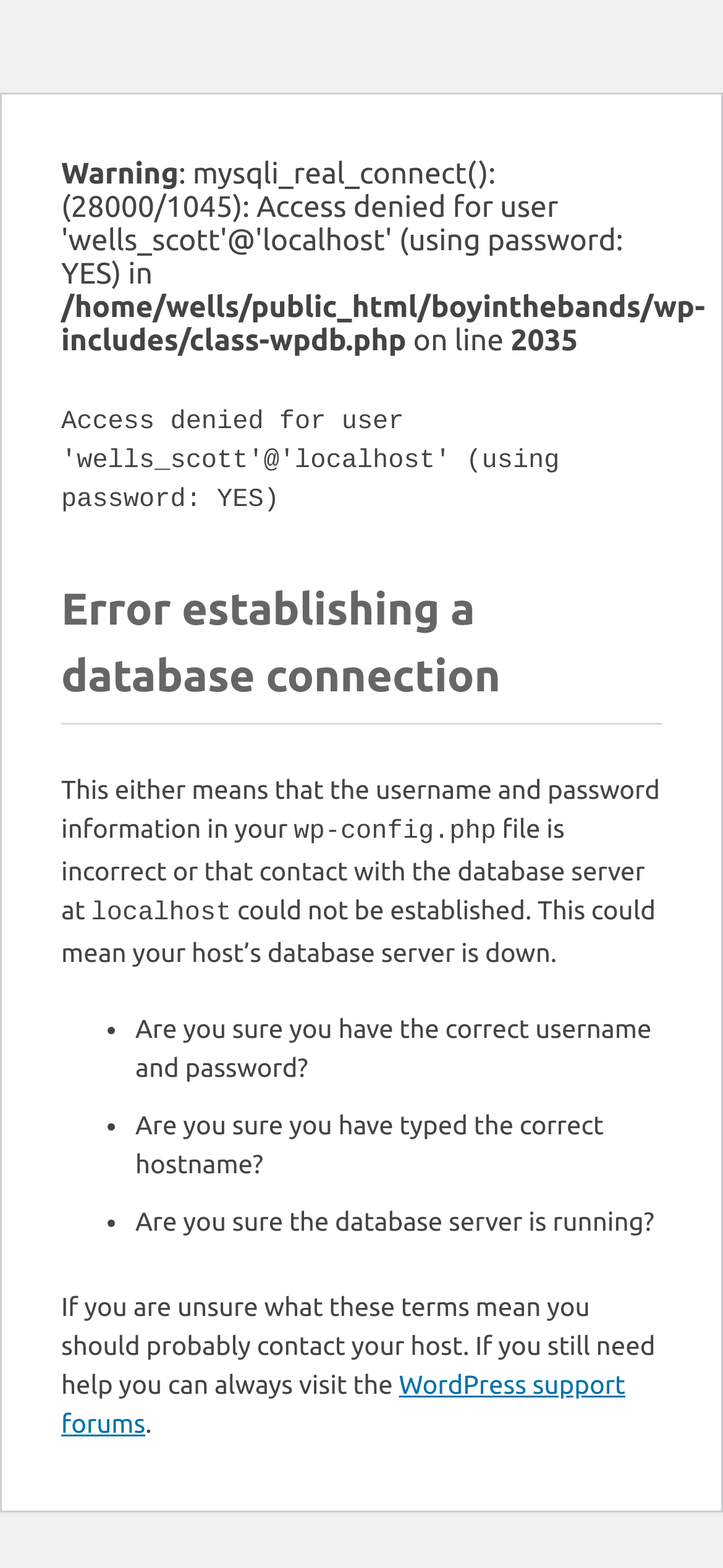Analyze and describe the webpage in a detailed narrative.

The webpage displays an error message with a warning sign at the top left corner. Below the warning sign, there is a file path and line number indicating the source of the error. 

The main error message, "Error establishing a database connection", is prominently displayed in a heading at the top center of the page. 

Below the heading, there is a paragraph of text explaining the possible causes of the error, including incorrect username and password information in the wp-config.php file or issues with the database server. 

The text mentions the hostname "localhost" and suggests that the database server might be down. 

A bulleted list follows, with three items: checking the username and password, verifying the hostname, and ensuring the database server is running. 

Finally, at the bottom of the page, there is a paragraph of text advising users to contact their host if they are unsure about the error and providing a link to the WordPress support forums for further assistance.